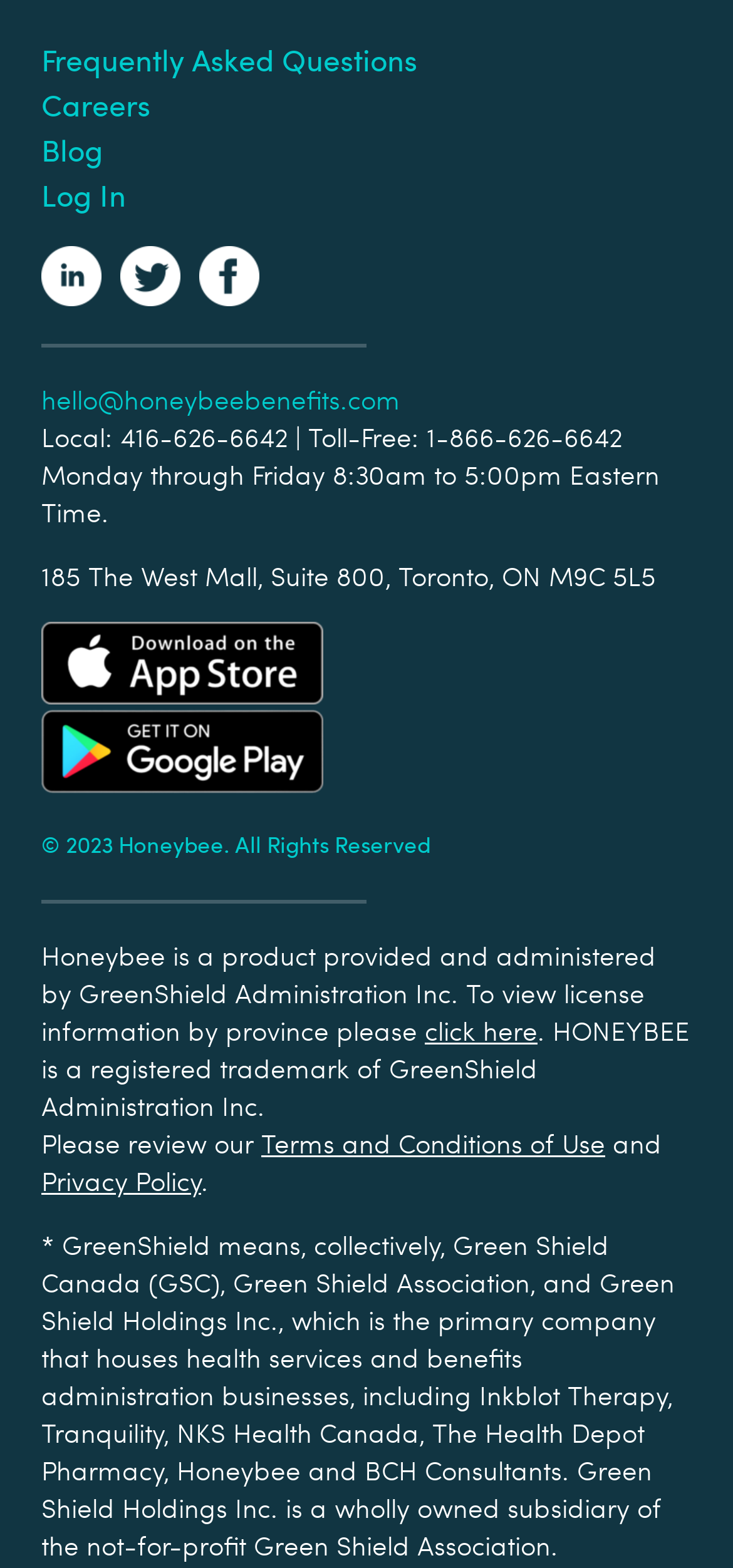Please identify the bounding box coordinates of the element that needs to be clicked to perform the following instruction: "Log In".

[0.056, 0.111, 0.172, 0.136]